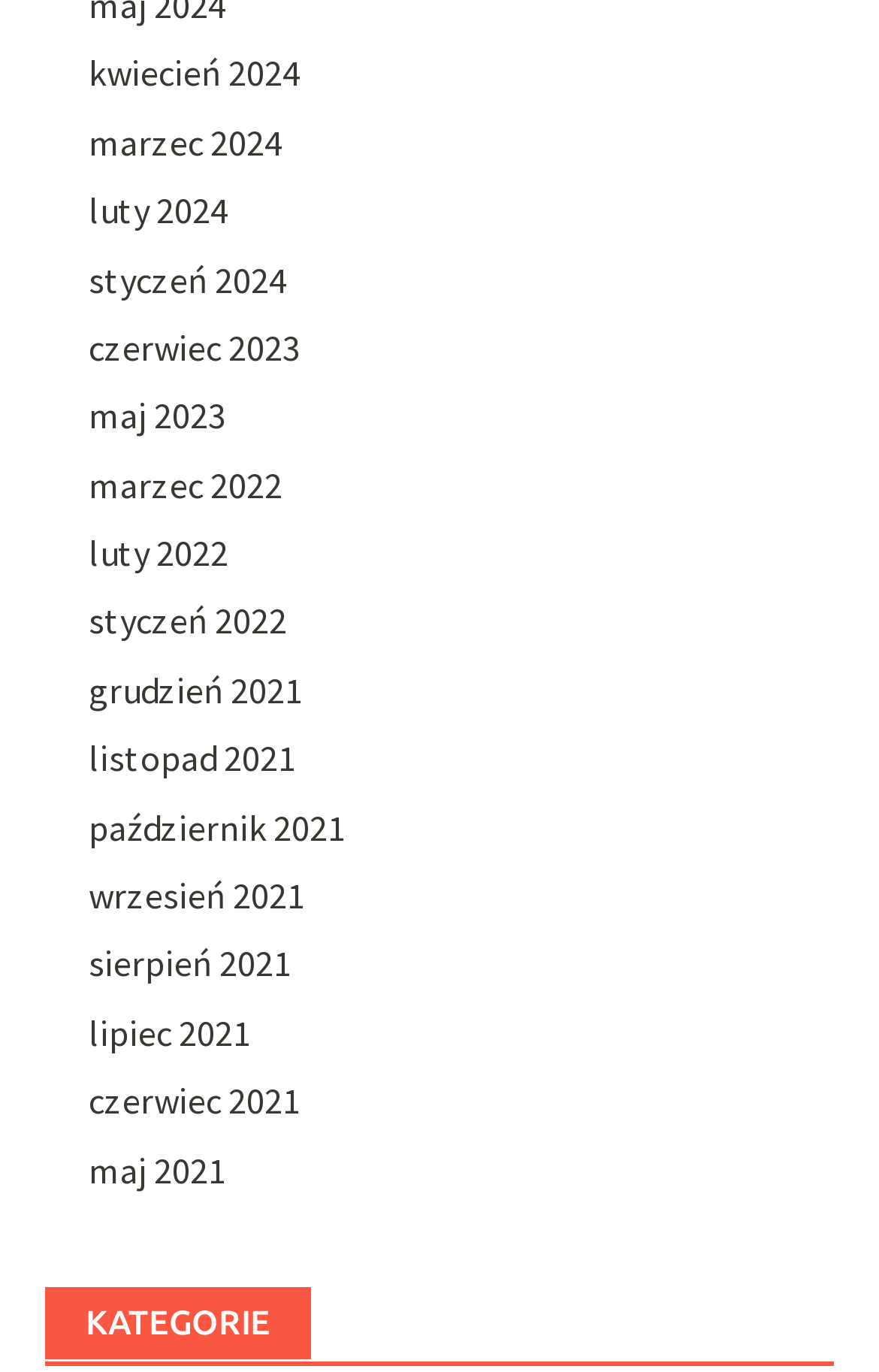What is the category heading on the webpage?
Use the image to answer the question with a single word or phrase.

KATEGORIE